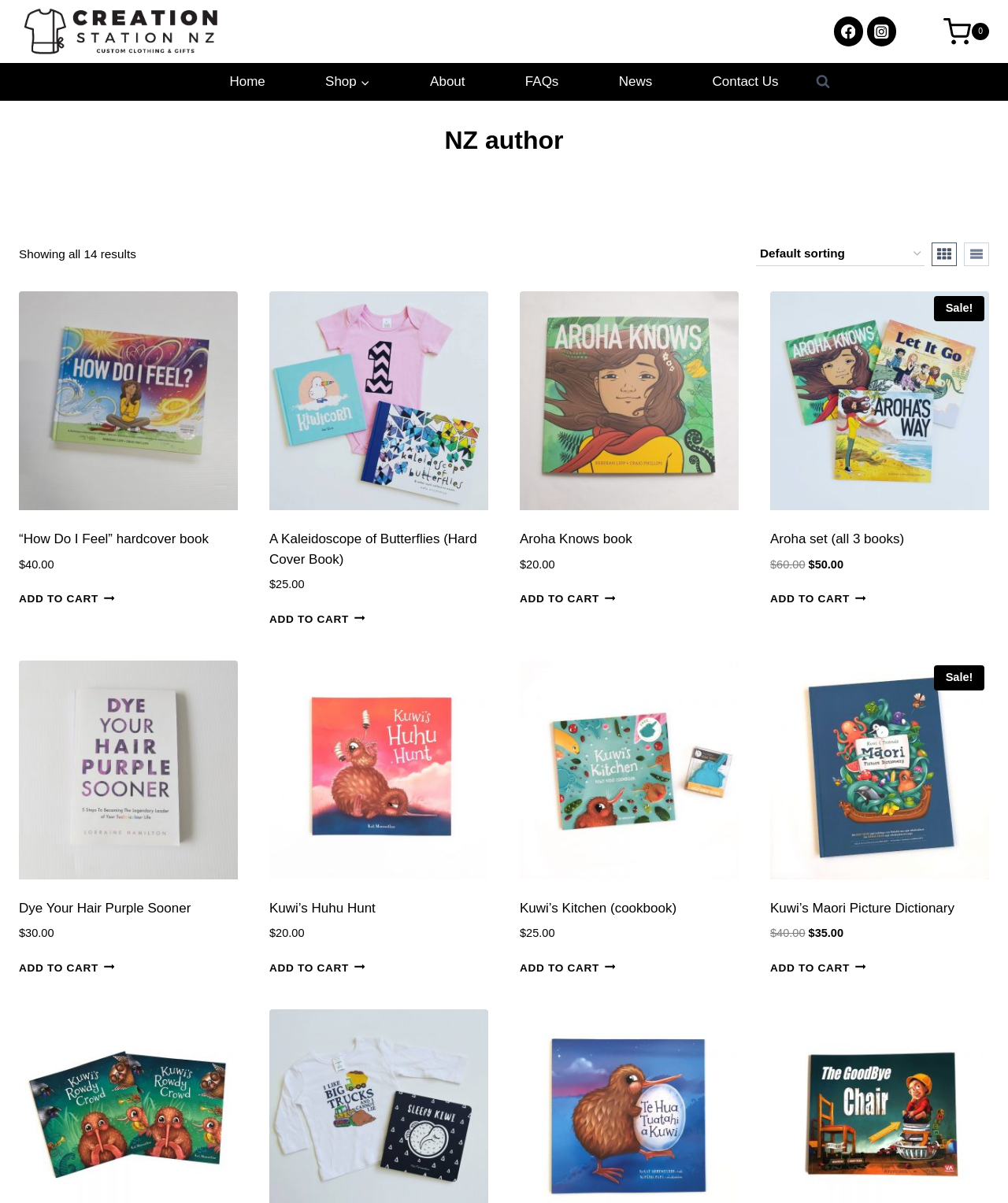How many results are shown on this page?
Look at the image and respond with a single word or a short phrase.

14